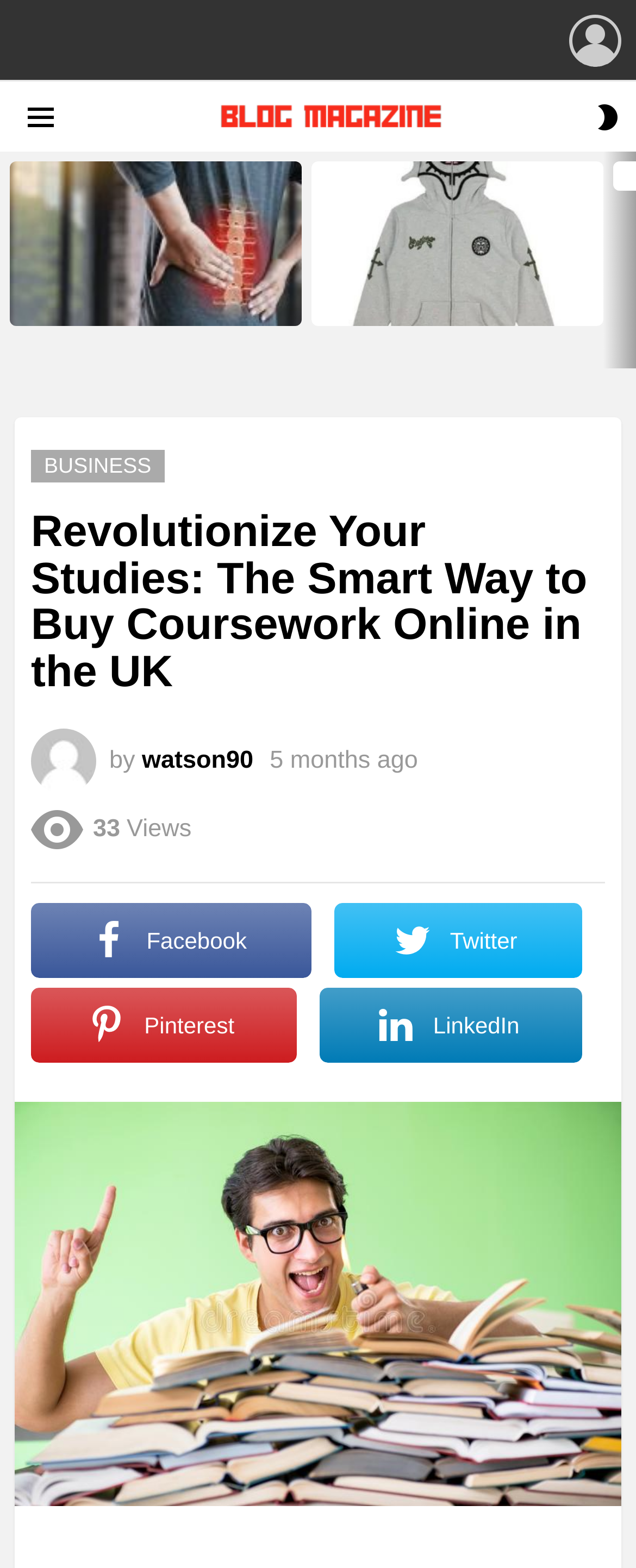Using the provided description Switch skin, find the bounding box coordinates for the UI element. Provide the coordinates in (top-left x, top-left y, bottom-right x, bottom-right y) format, ensuring all values are between 0 and 1.

[0.935, 0.058, 0.976, 0.091]